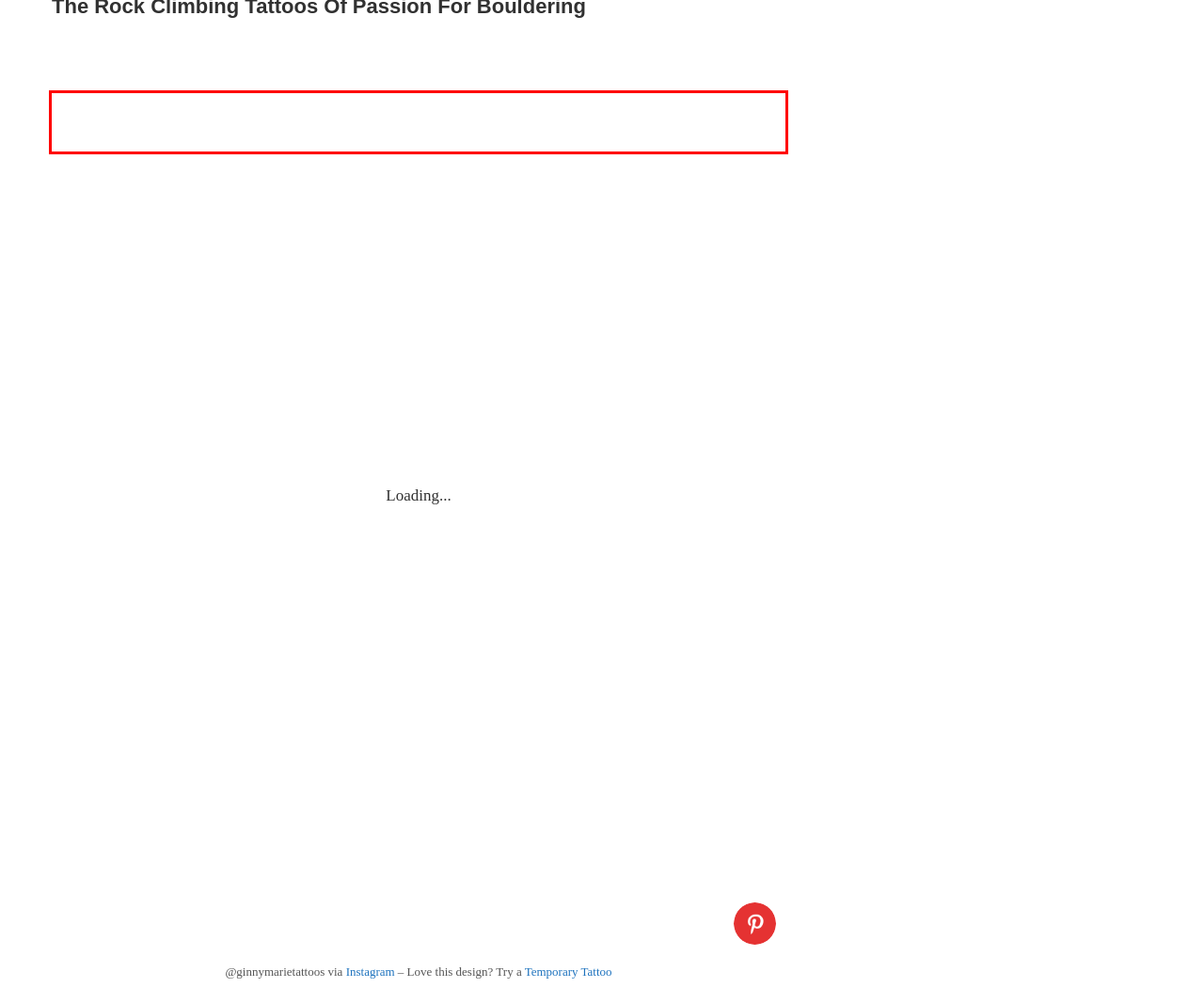Inspect the webpage screenshot that has a red bounding box and use OCR technology to read and display the text inside the red bounding box.

Have you seen a baby bird flying right after it’s born? No, right? It takes several failed attempts, despairs, and gloomy discouraging moments before one finally starts to do the thing in the right manner.